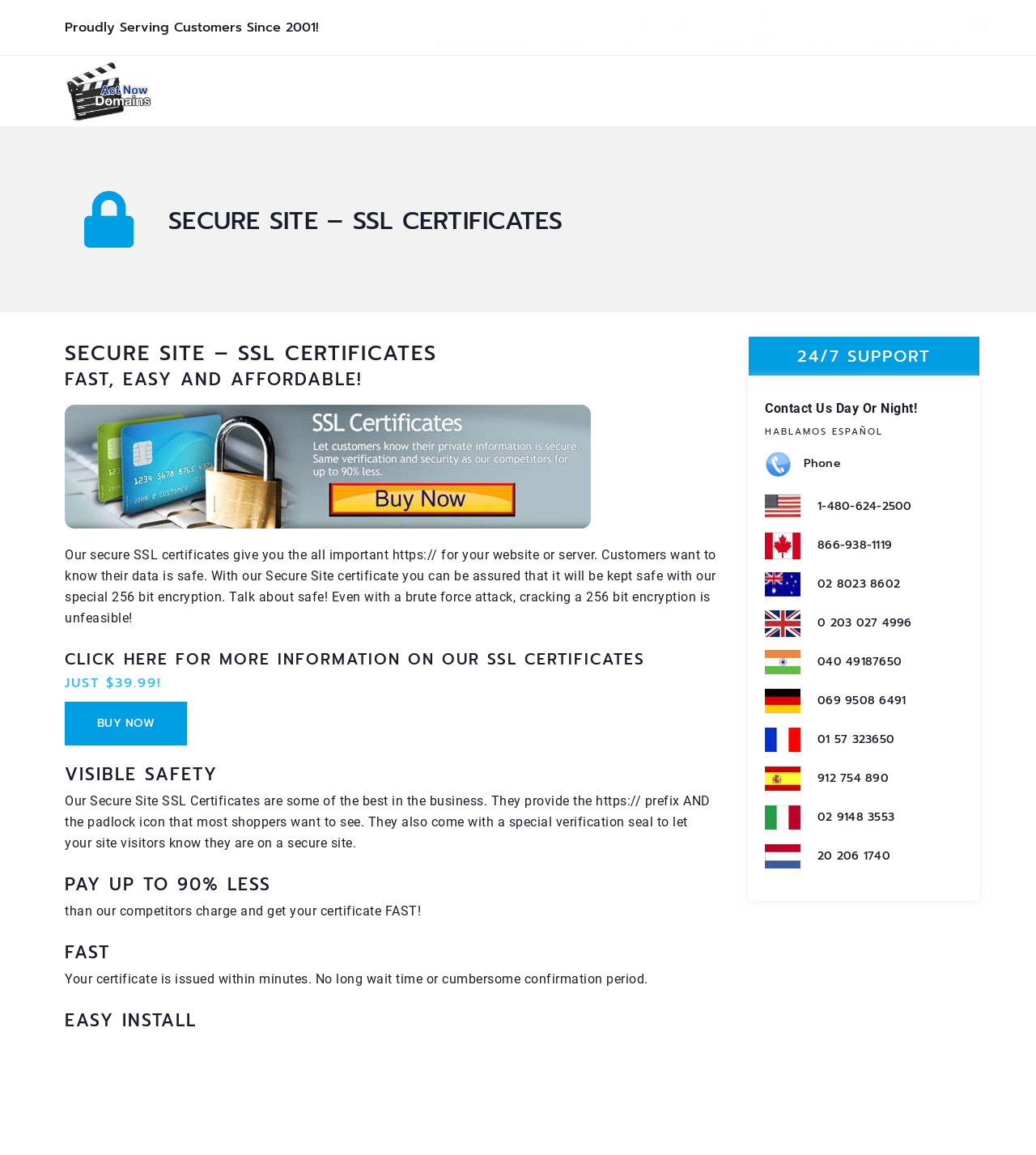Identify the bounding box coordinates for the region to click in order to carry out this instruction: "Buy SSL CERTIFICATES now". Provide the coordinates using four float numbers between 0 and 1, formatted as [left, top, right, bottom].

[0.062, 0.608, 0.18, 0.646]